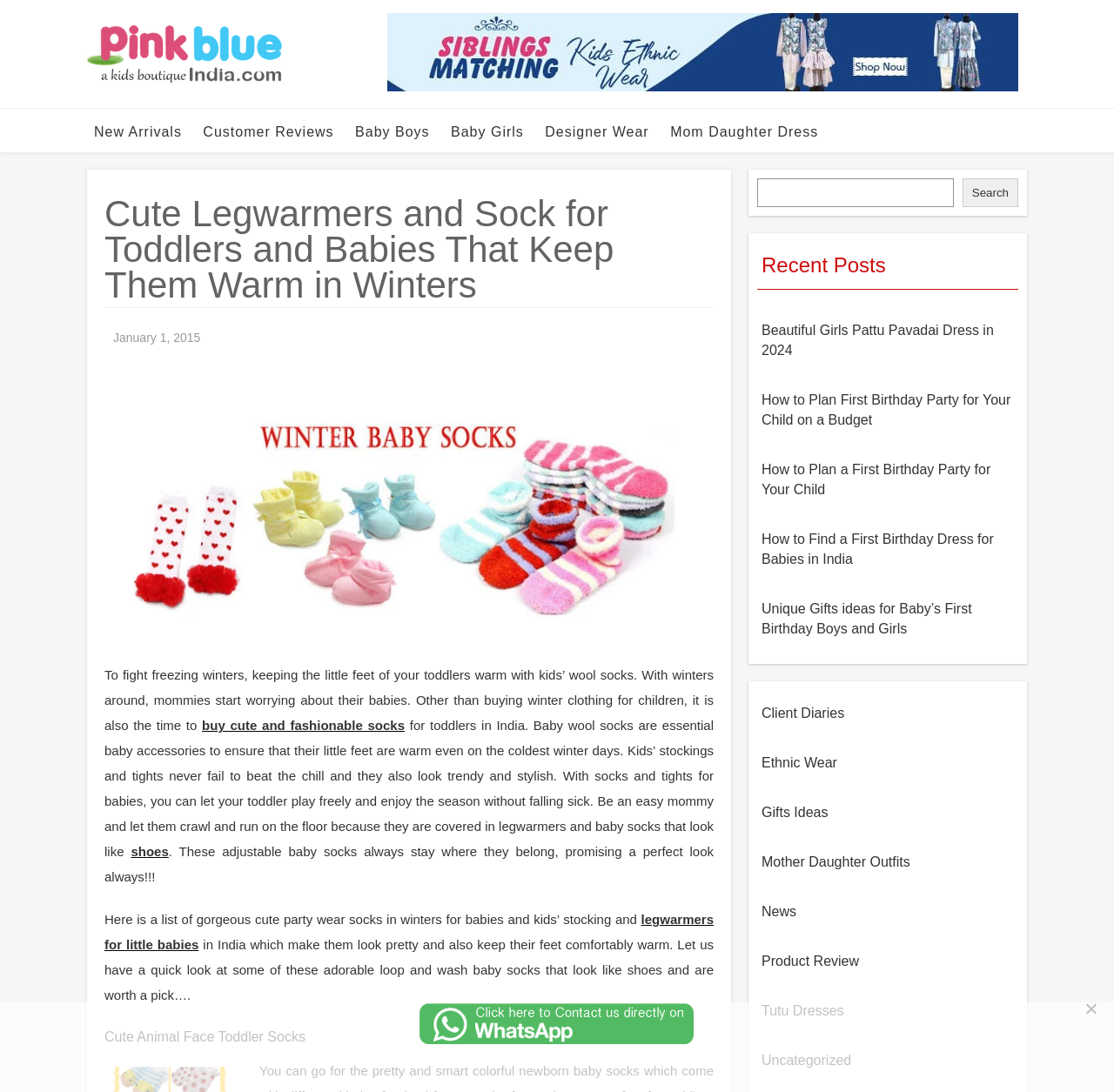Using the given description, provide the bounding box coordinates formatted as (top-left x, top-left y, bottom-right x, bottom-right y), with all values being floating point numbers between 0 and 1. Description: Uncategorized

[0.684, 0.962, 0.764, 0.98]